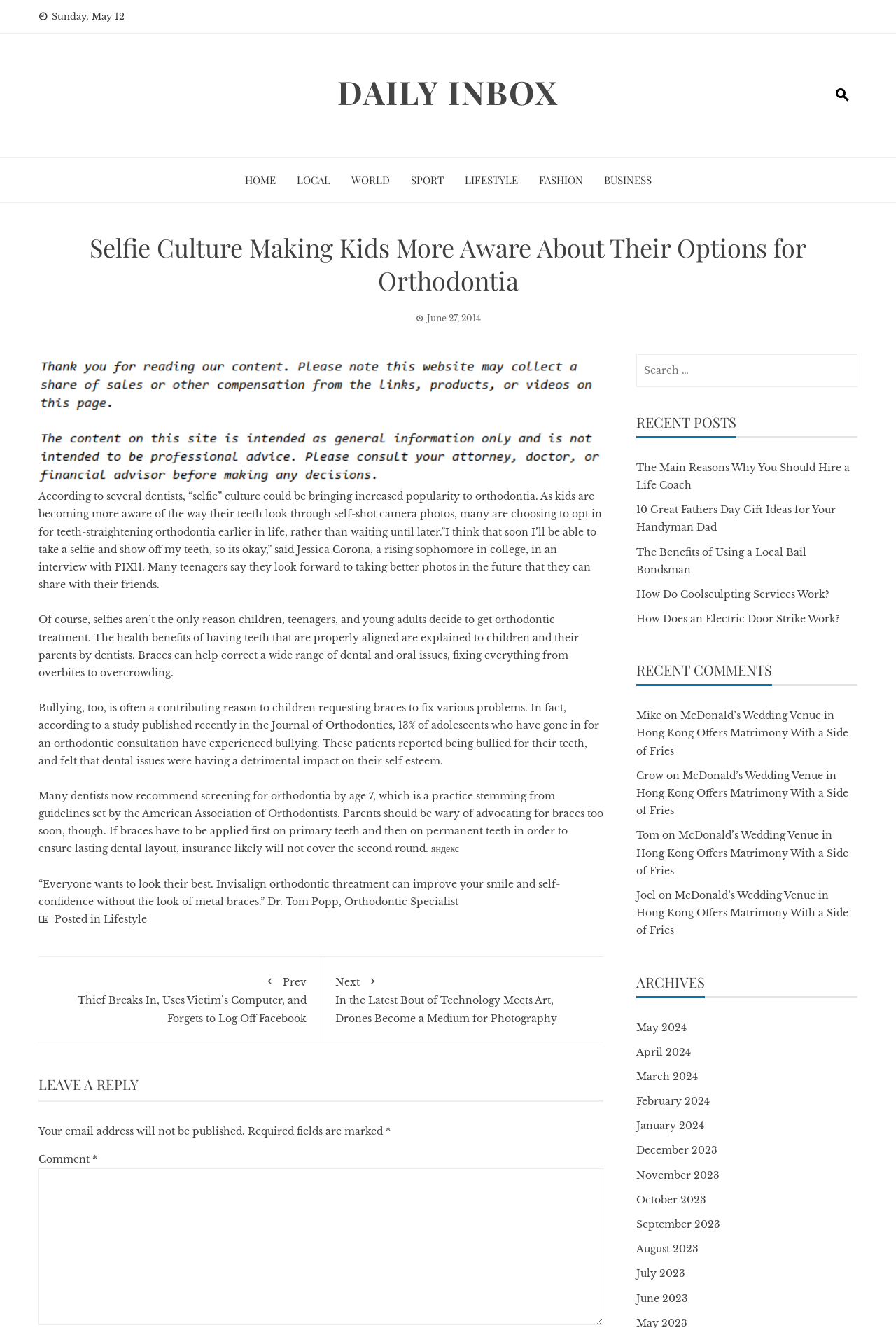Determine the bounding box coordinates for the clickable element required to fulfill the instruction: "Read Hrithik and Rakesh Roshan Unveil First Look of “Kid Krrish” article". Provide the coordinates as four float numbers between 0 and 1, i.e., [left, top, right, bottom].

None